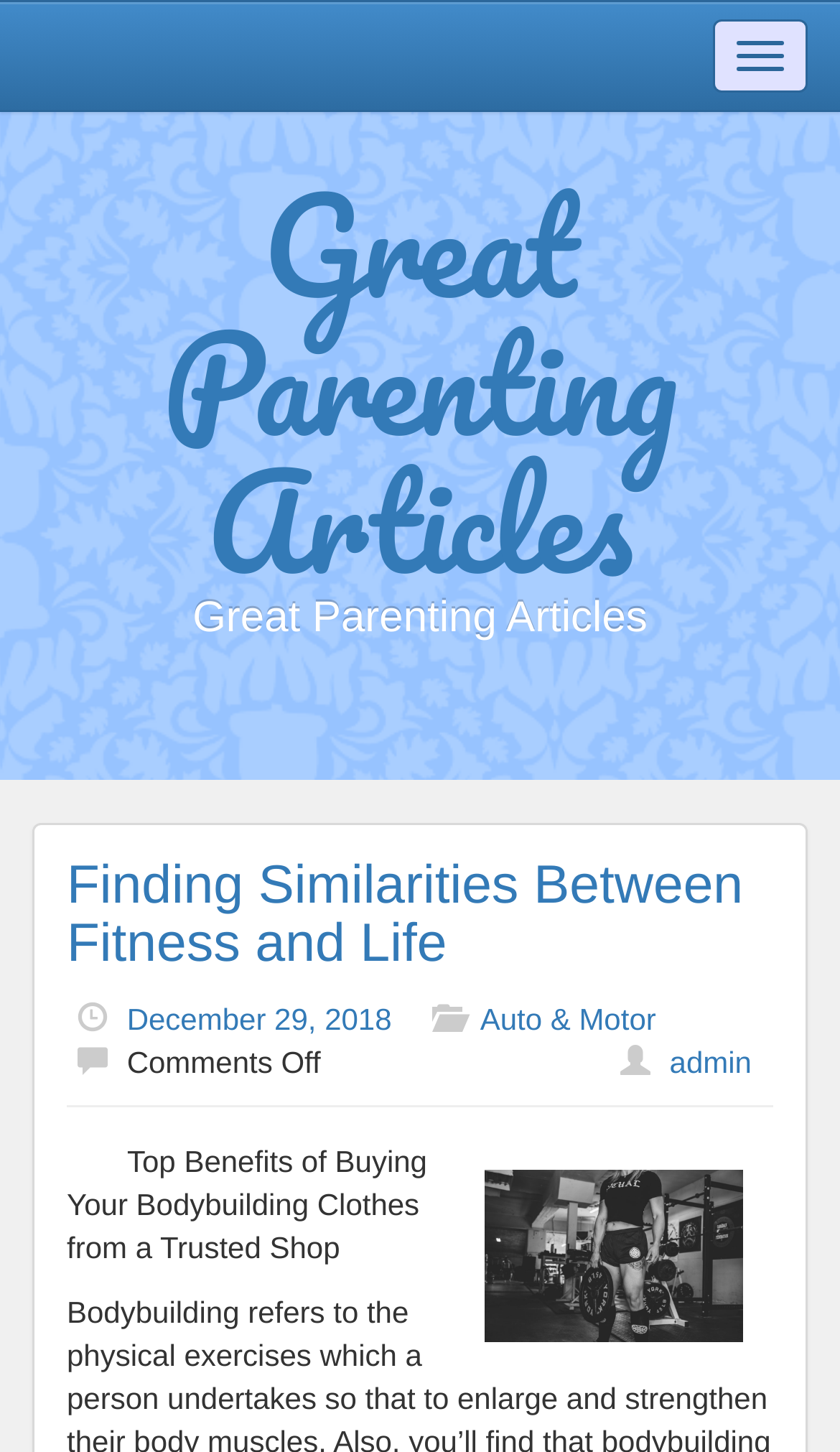Locate the primary heading on the webpage and return its text.

Great Parenting Articles